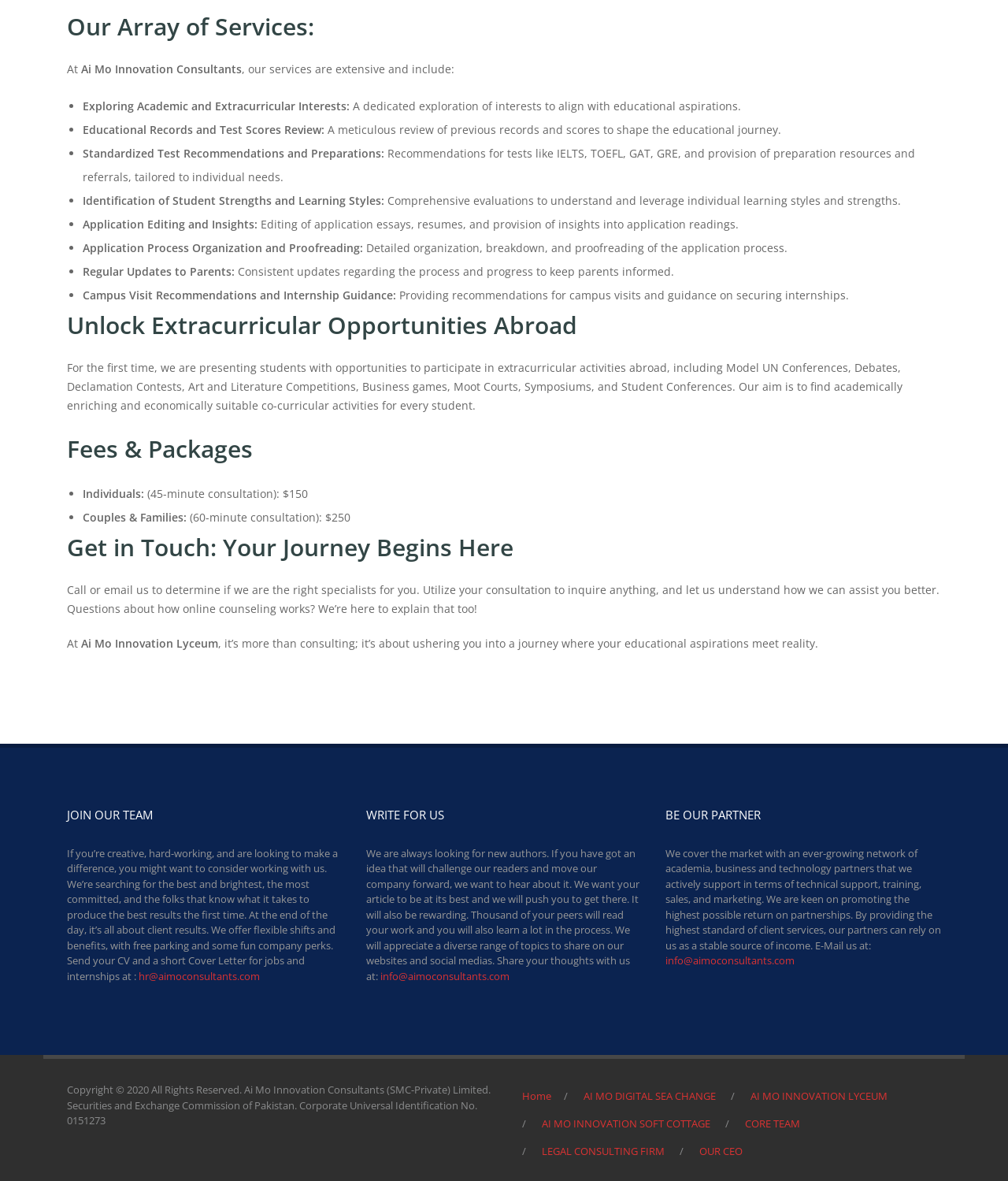Show the bounding box coordinates for the HTML element described as: "info@aimoconsultants.com".

[0.377, 0.82, 0.505, 0.832]